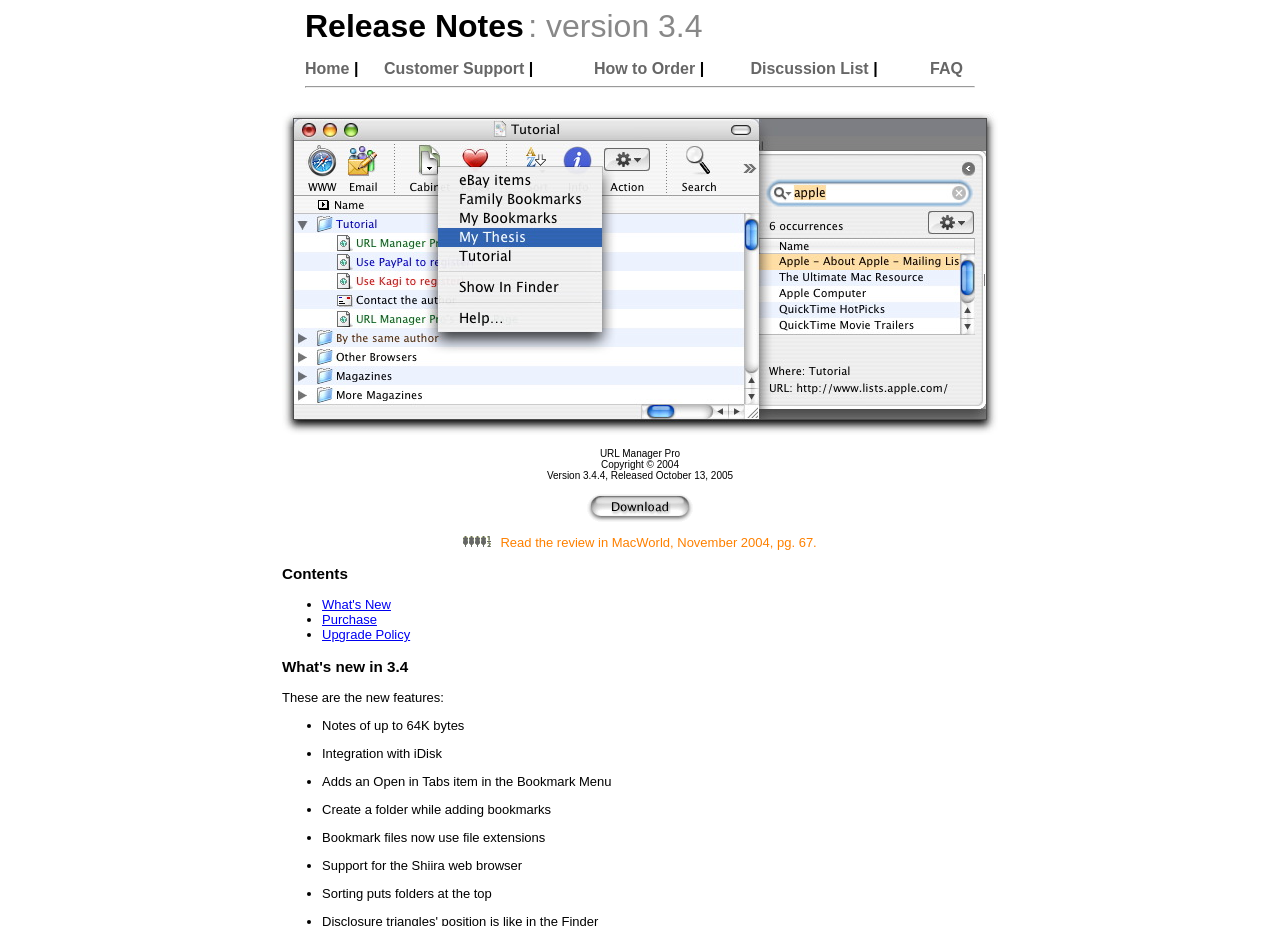Pinpoint the bounding box coordinates for the area that should be clicked to perform the following instruction: "Check Upgrade Policy".

[0.252, 0.678, 0.32, 0.694]